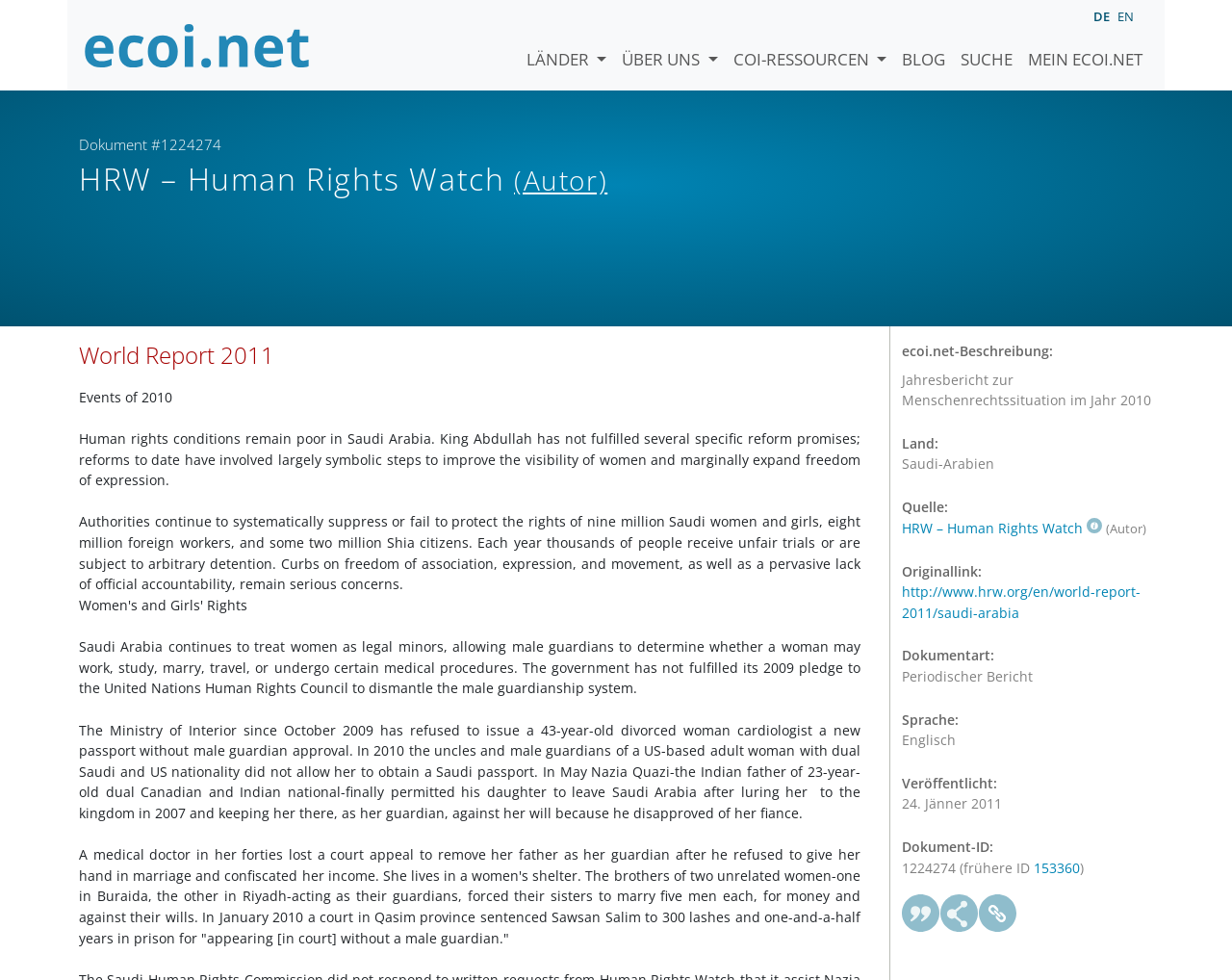What is the type of document being described?
Please describe in detail the information shown in the image to answer the question.

I found the answer by looking at the description list on the webpage, which includes a term 'Dokumentart:' and a detail 'Periodischer Bericht'. This indicates that the type of document being described is a periodic report.